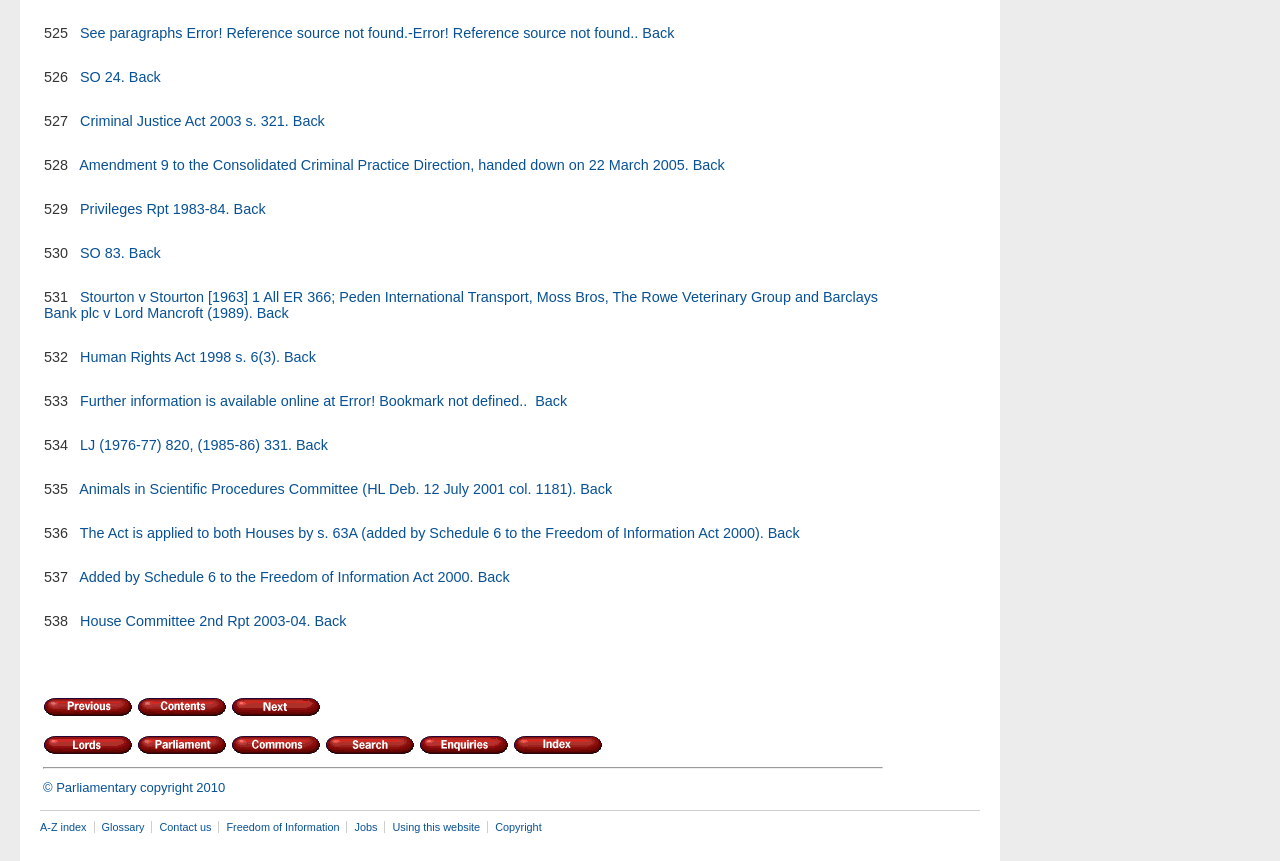Extract the bounding box coordinates for the described element: "alt="next page"". The coordinates should be represented as four float numbers between 0 and 1: [left, top, right, bottom].

[0.18, 0.808, 0.251, 0.827]